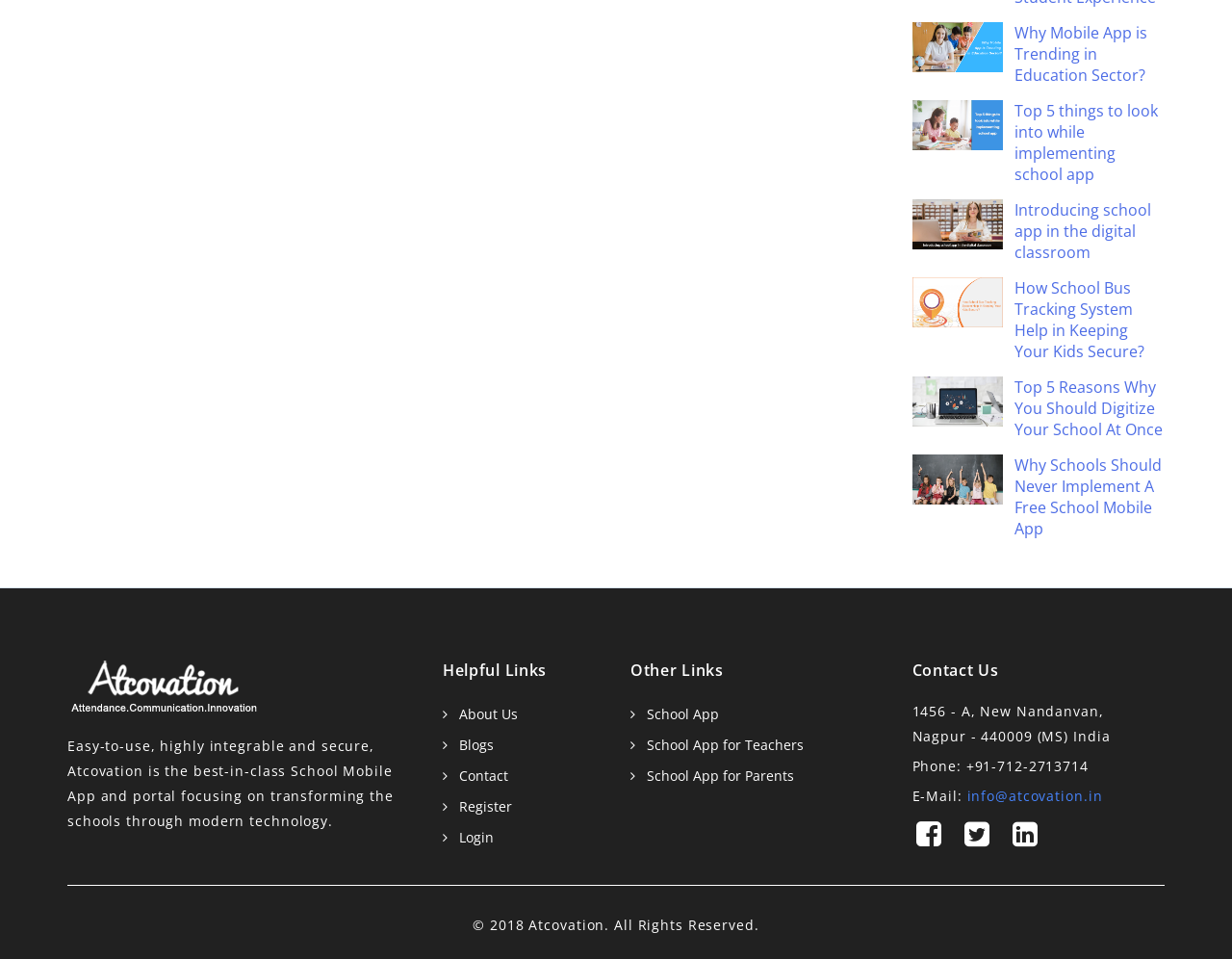Please find the bounding box coordinates for the clickable element needed to perform this instruction: "Click on 'Why Mobile App is Trending in Education Sector?'".

[0.823, 0.023, 0.931, 0.09]